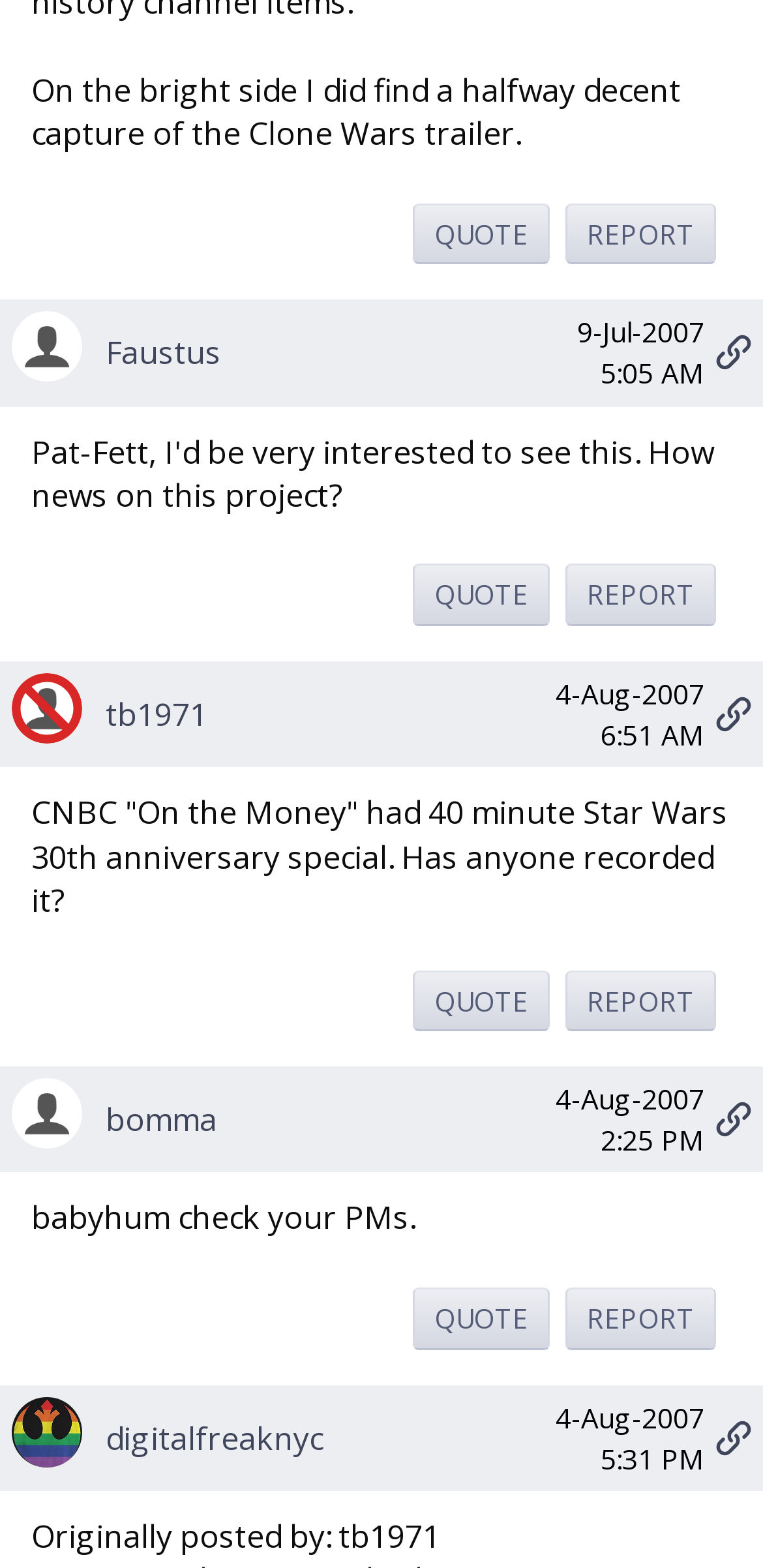Provide the bounding box coordinates of the UI element that matches the description: "parent_node: Author".

[0.015, 0.891, 0.108, 0.935]